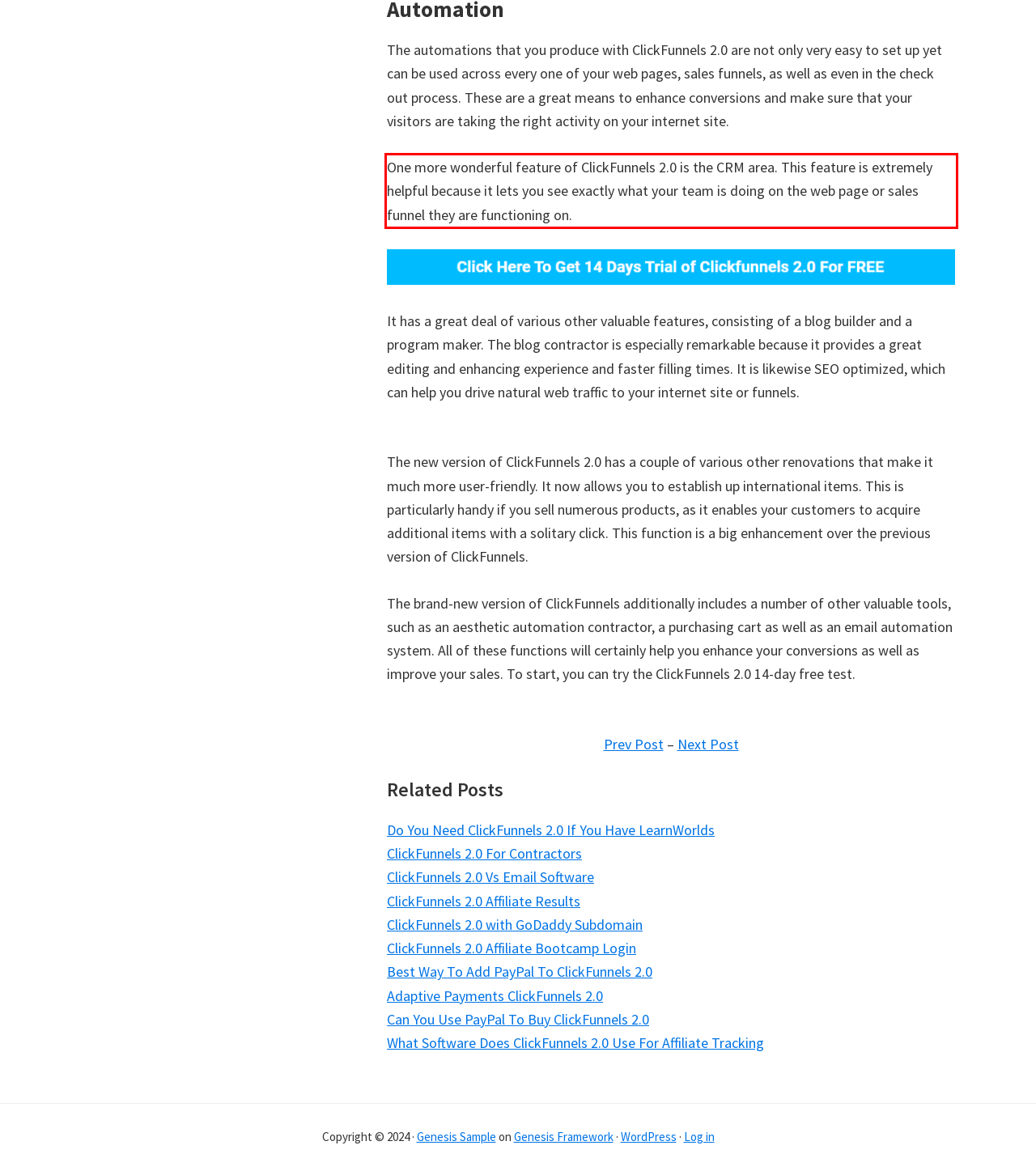Using the provided screenshot of a webpage, recognize the text inside the red rectangle bounding box by performing OCR.

One more wonderful feature of ClickFunnels 2.0 is the CRM area. This feature is extremely helpful because it lets you see exactly what your team is doing on the web page or sales funnel they are functioning on.